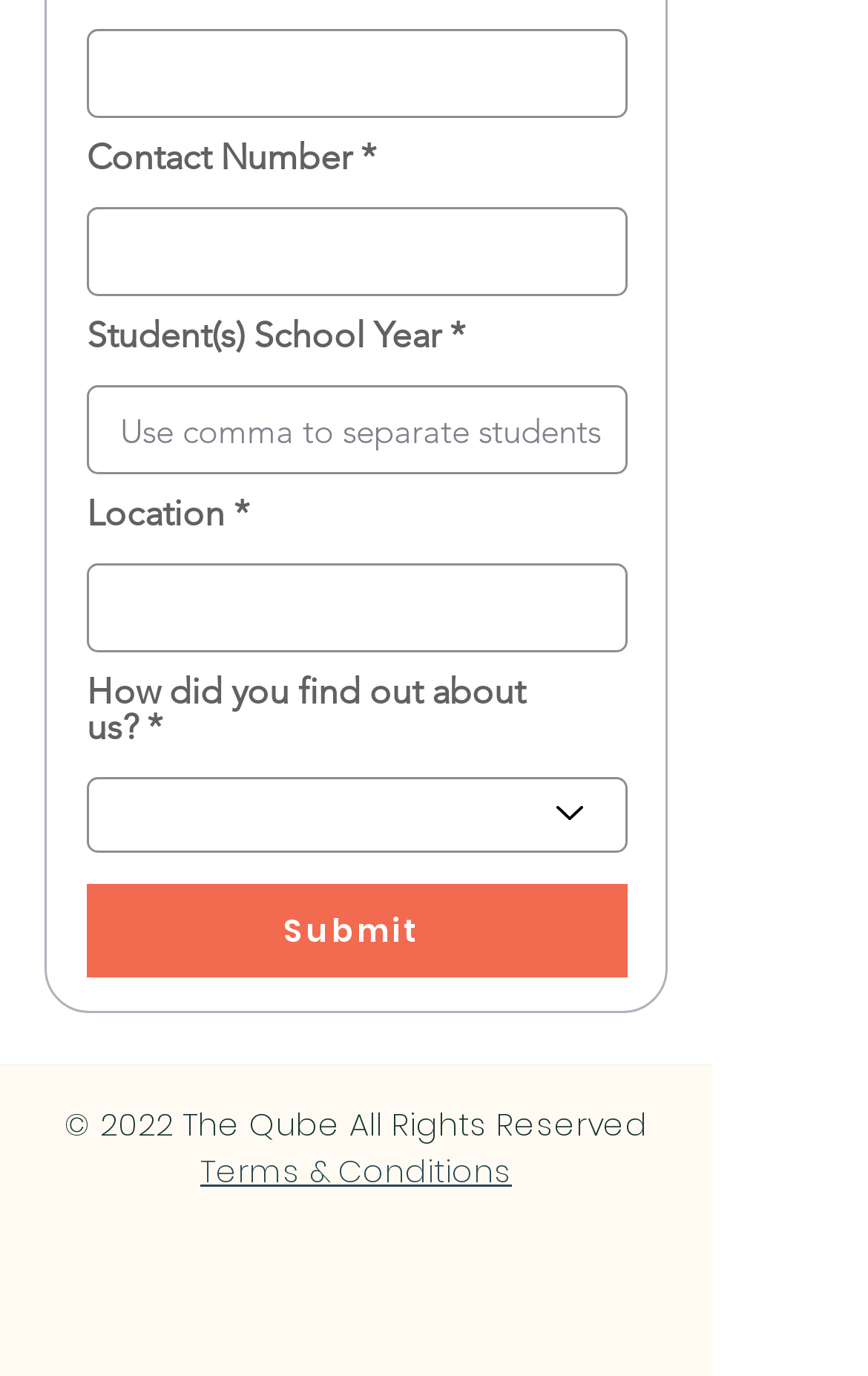Reply to the question with a single word or phrase:
How many textboxes are present on this webpage?

4